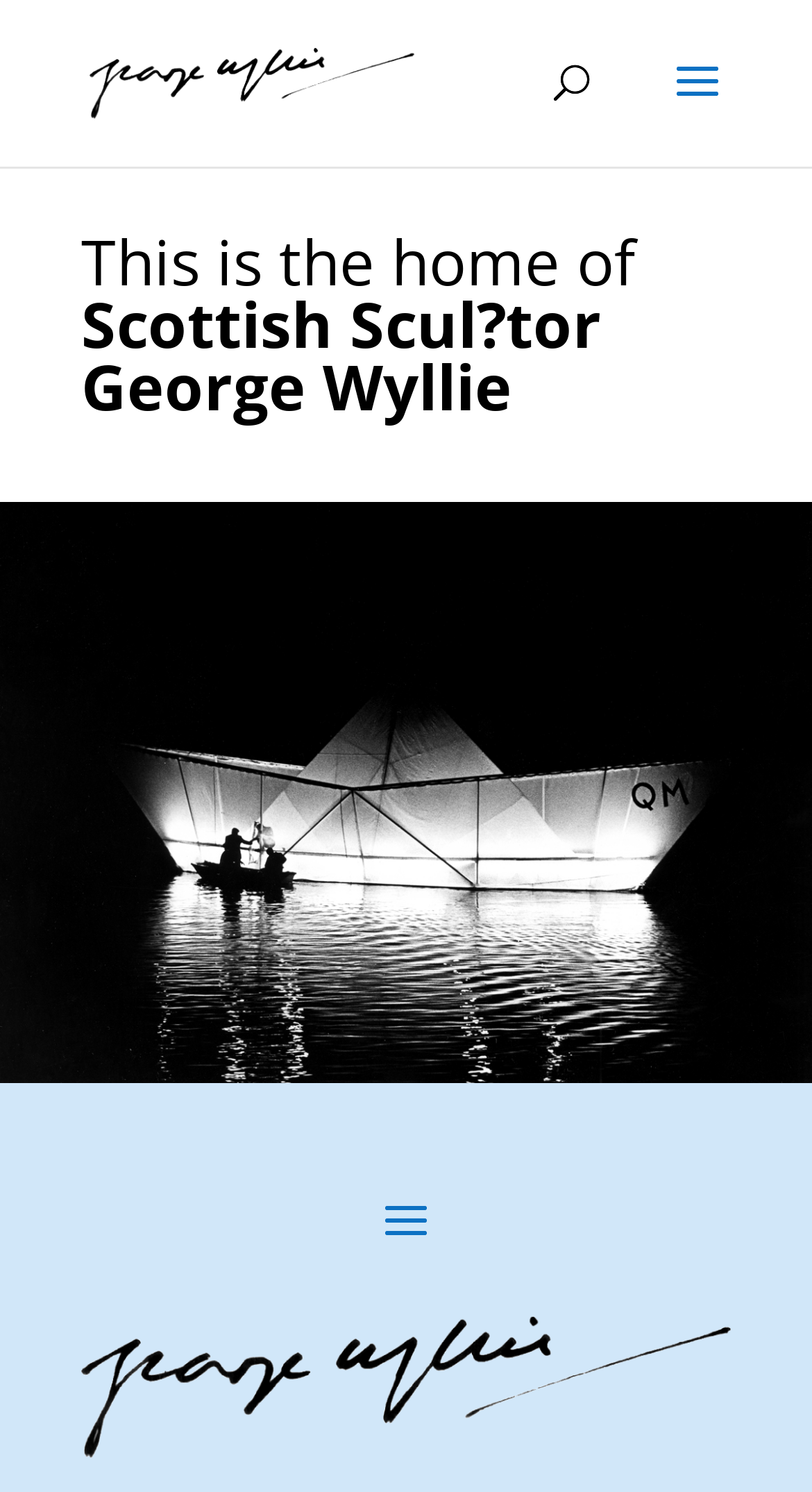Give a one-word or one-phrase response to the question:
What is the approximate height of the article section?

0.725